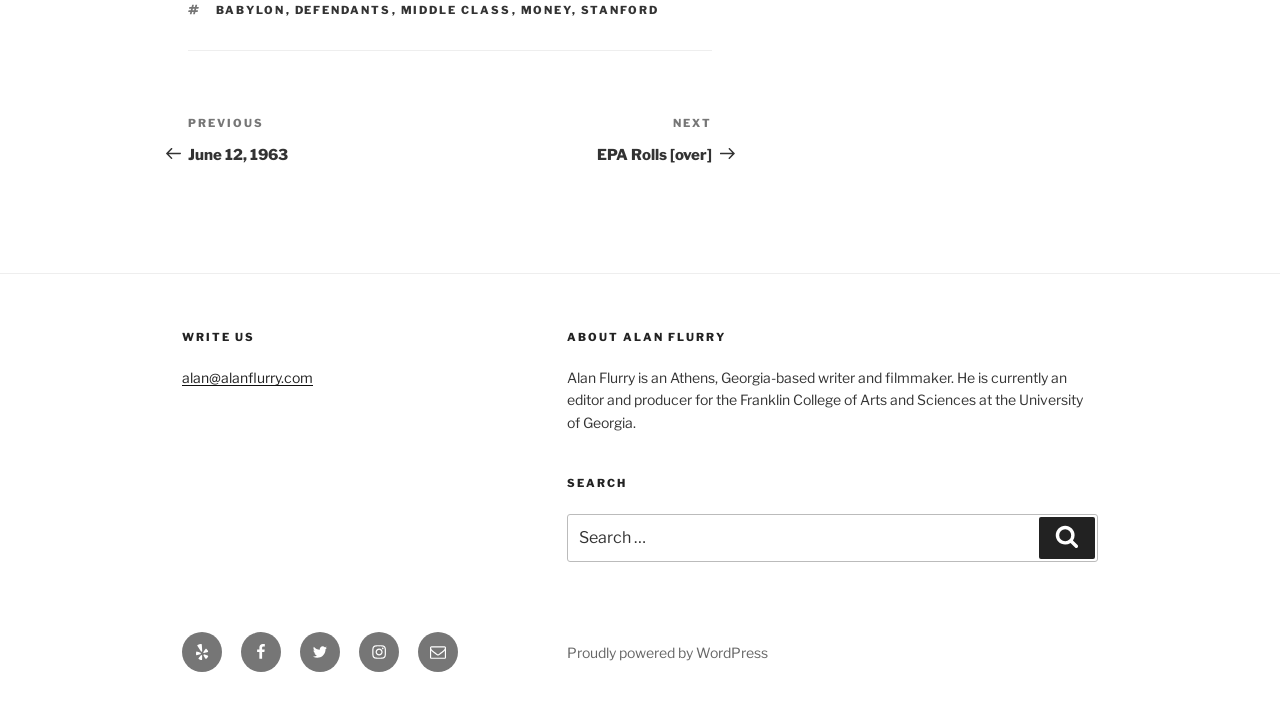Please locate the clickable area by providing the bounding box coordinates to follow this instruction: "Check the 'ABOUT ALAN FLURRY' section".

[0.443, 0.47, 0.858, 0.492]